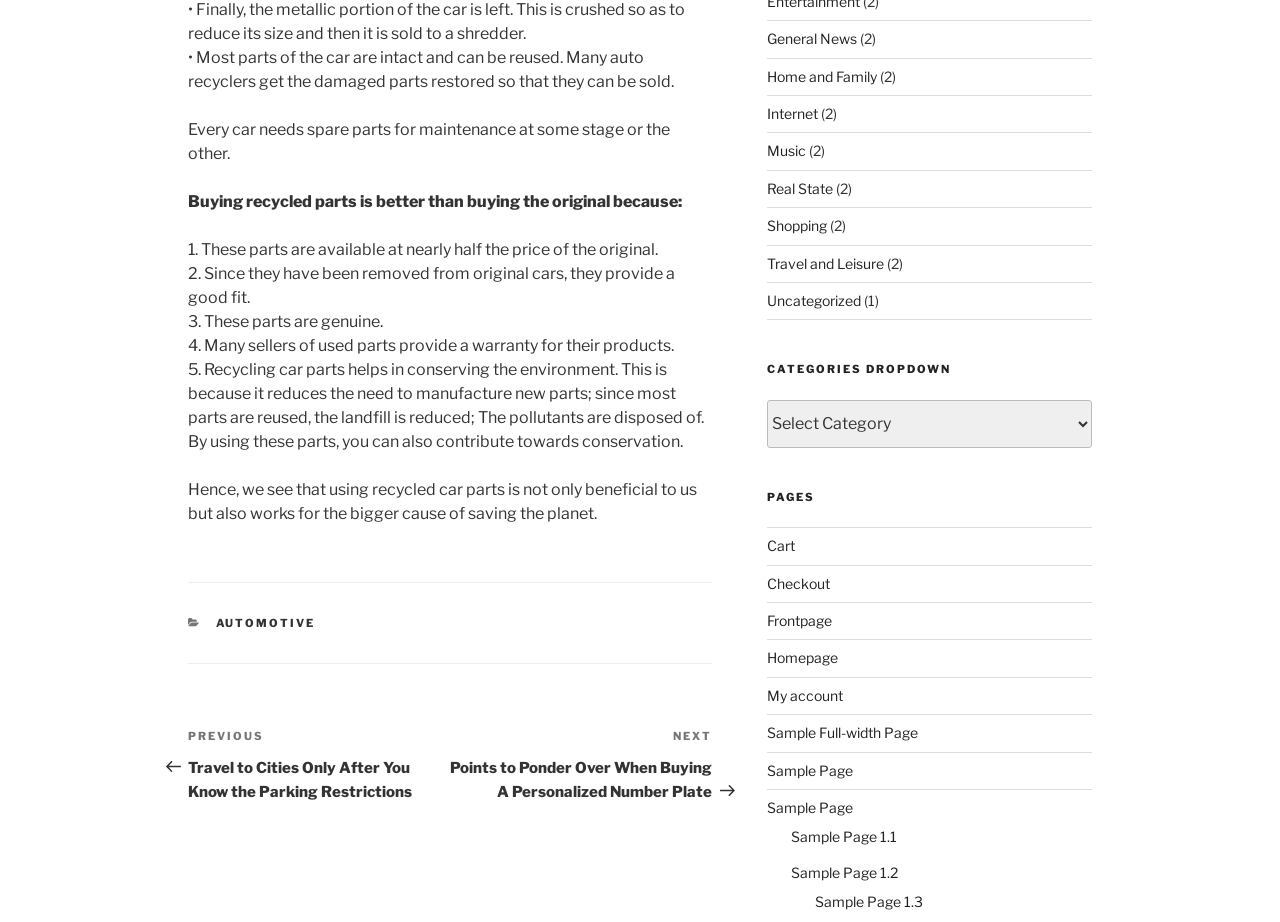Identify the coordinates of the bounding box for the element that must be clicked to accomplish the instruction: "Click the 'CONTACT' link".

None